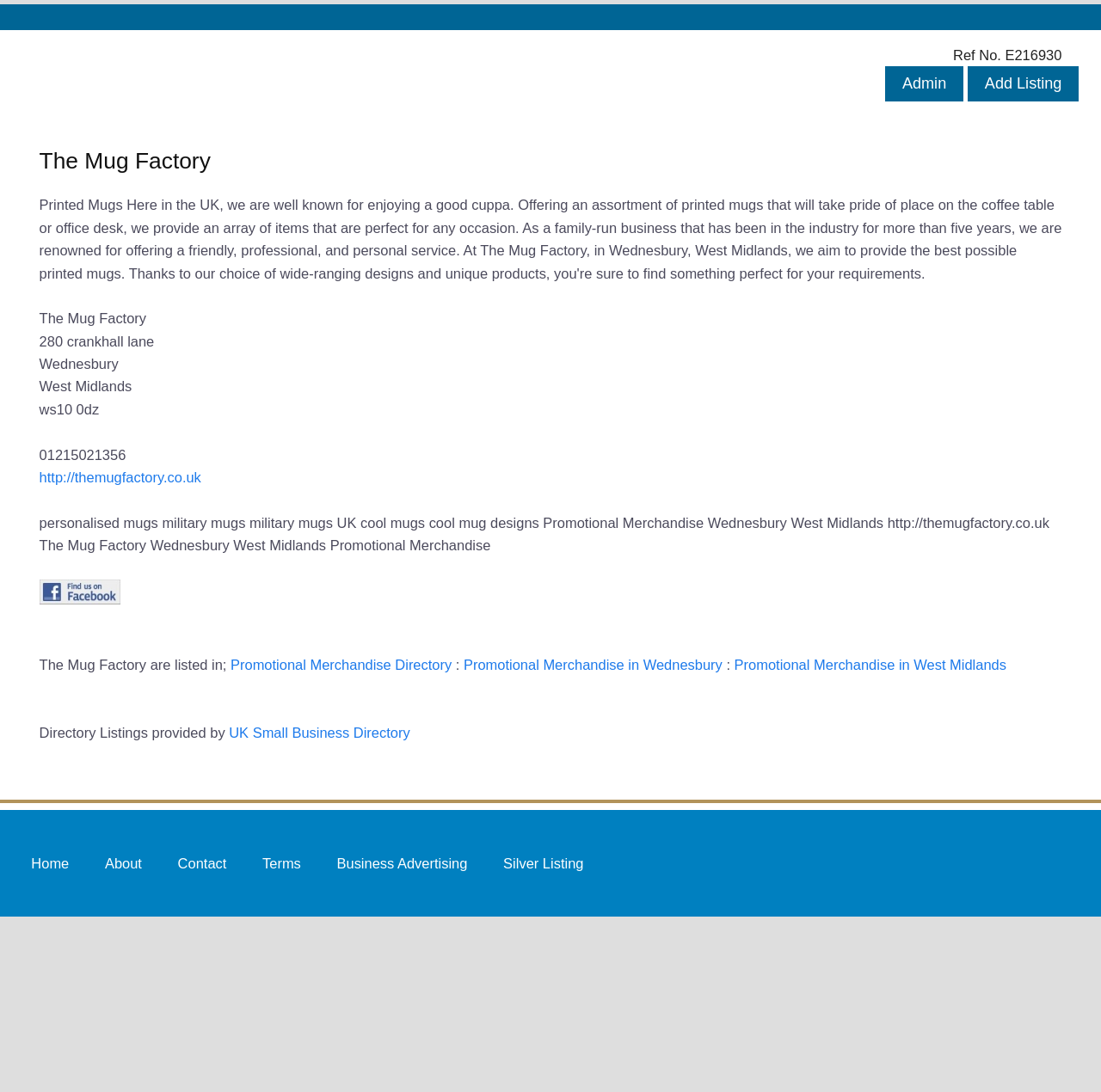Locate the UI element described as follows: "Promotional Merchandise in West Midlands". Return the bounding box coordinates as four float numbers between 0 and 1 in the order [left, top, right, bottom].

[0.667, 0.602, 0.914, 0.616]